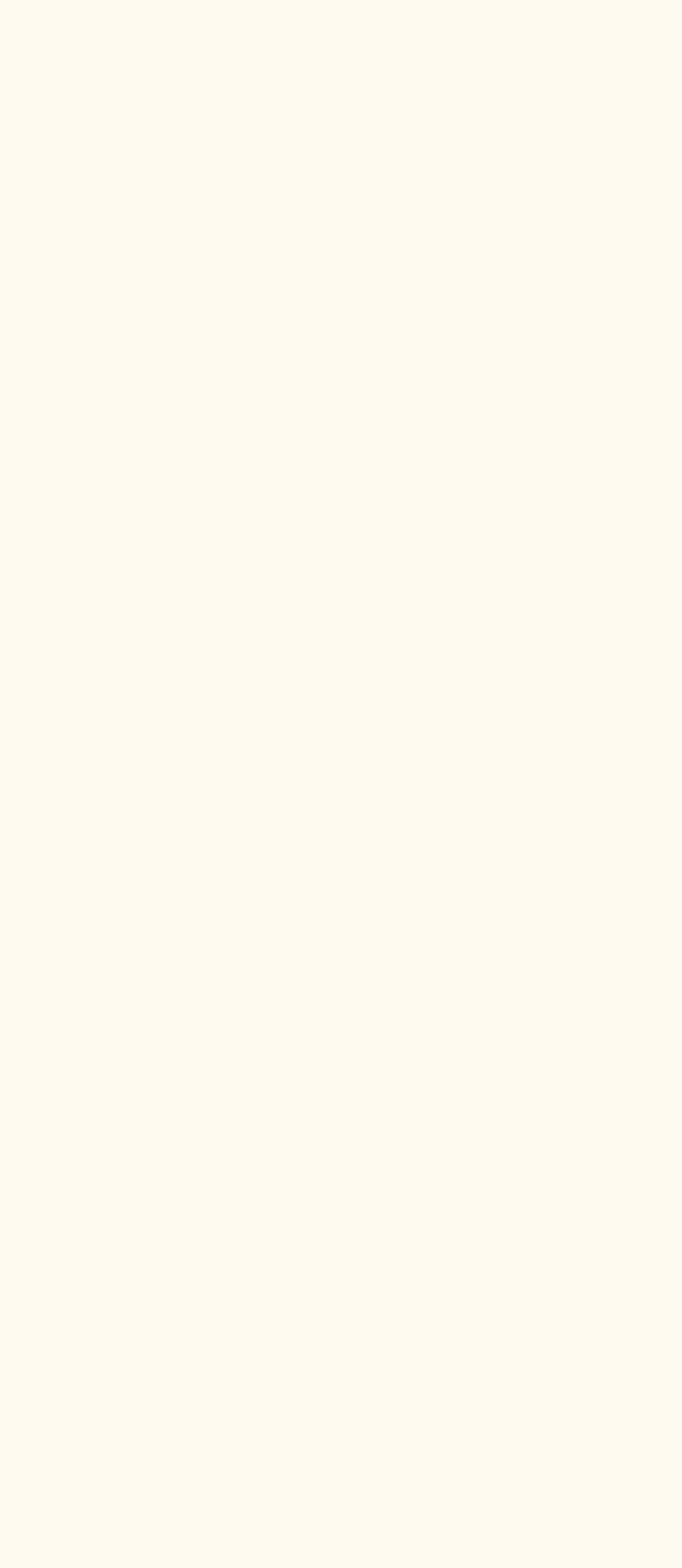What is the benefit of signing up?
Use the image to answer the question with a single word or phrase.

10% off first order